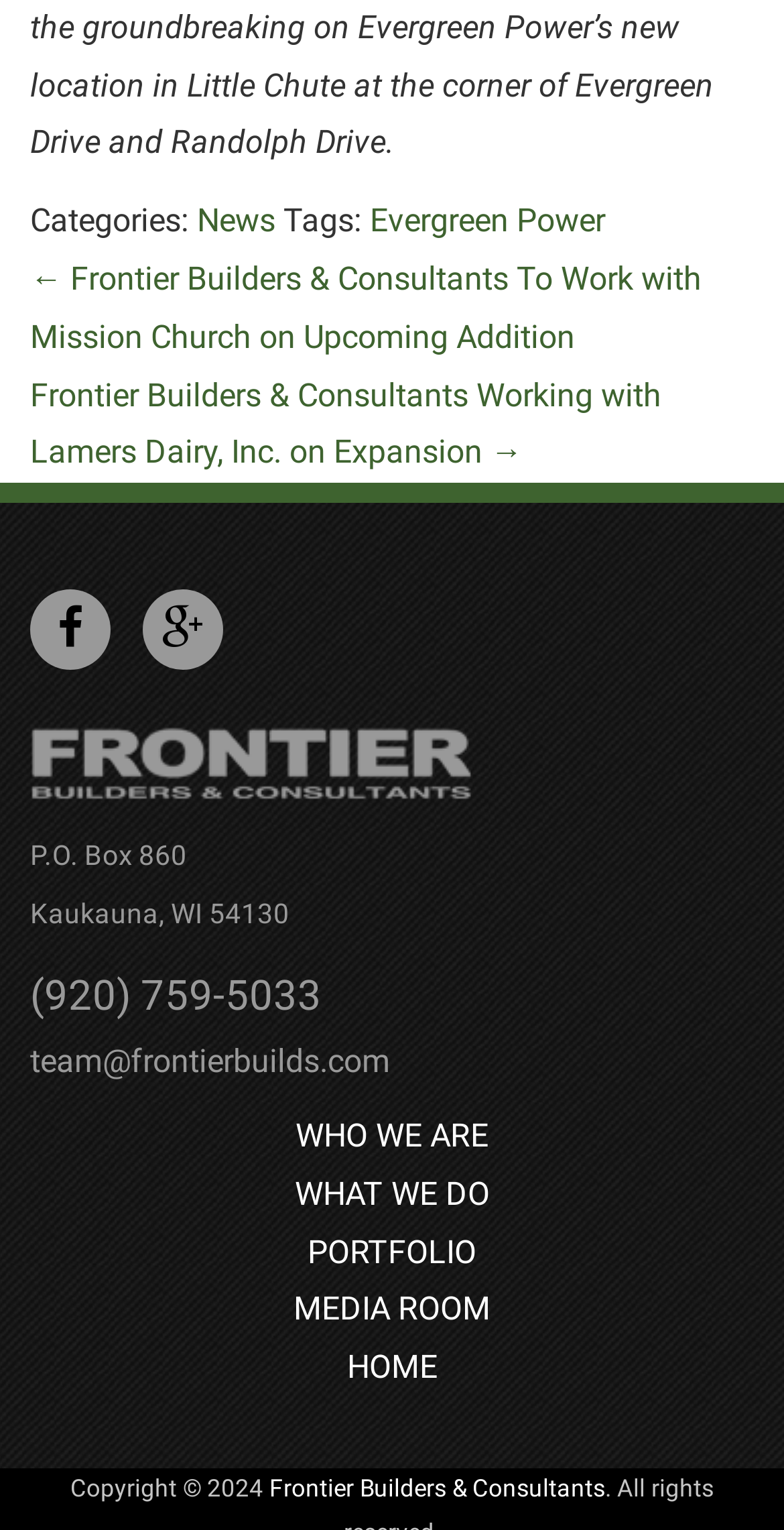What is the company's email address?
Please give a detailed and elaborate answer to the question.

I found the company's email address by looking at the contact information section on the webpage, which is located in the middle of the page. The email address is listed as 'team@frontierbuilds.com'.